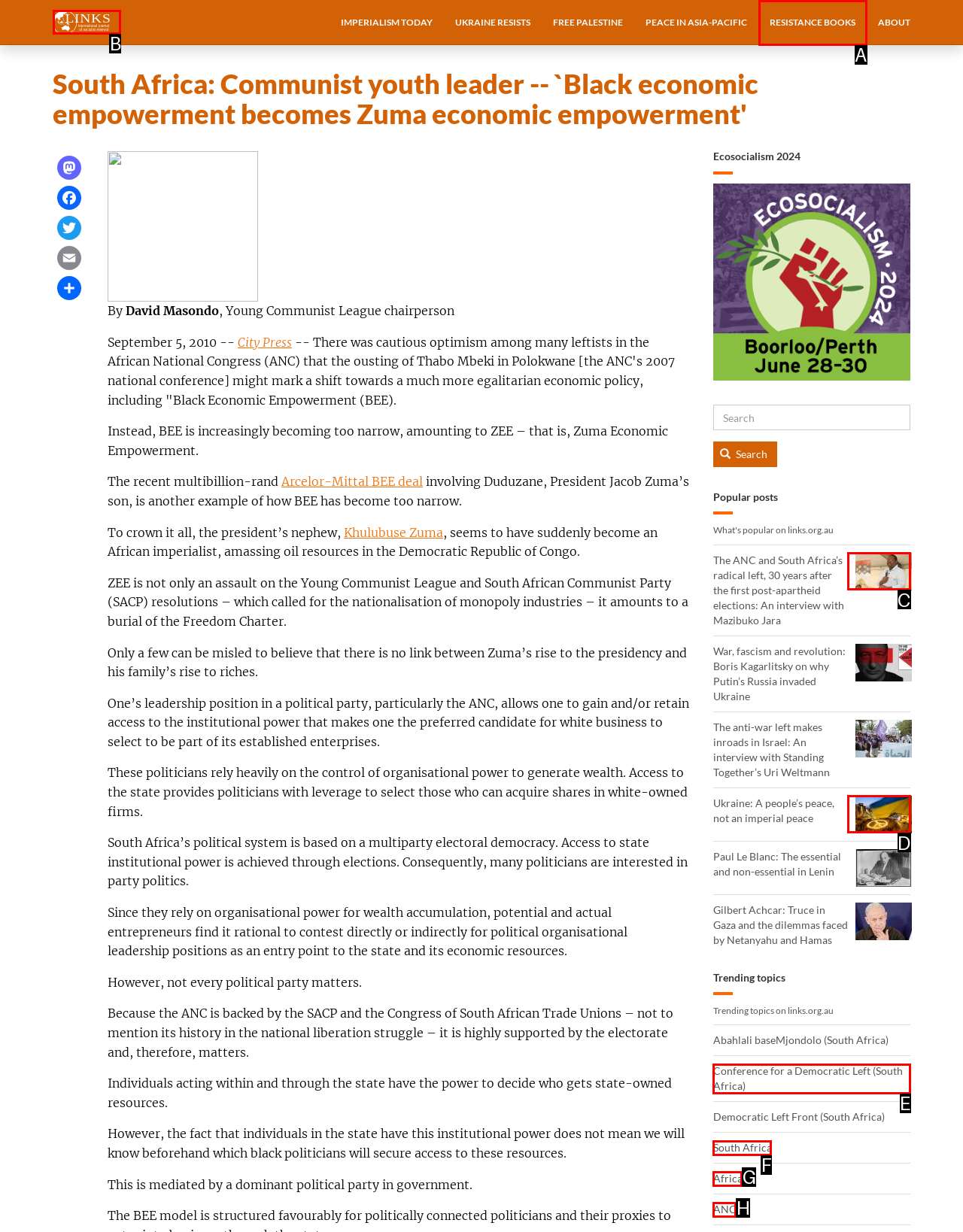Determine which HTML element corresponds to the description: alt="Ukraine peace". Provide the letter of the correct option.

D